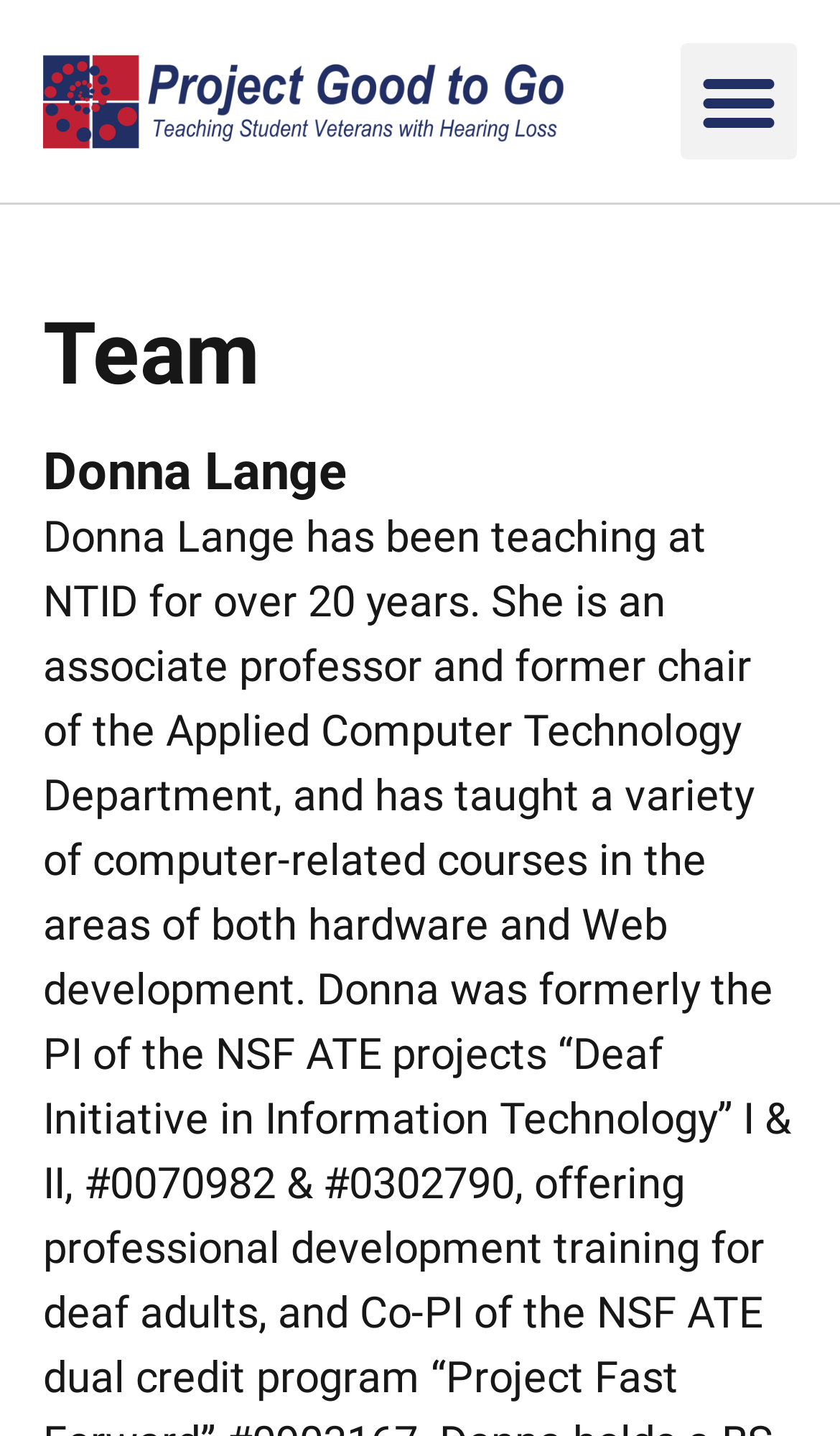Please specify the bounding box coordinates in the format (top-left x, top-left y, bottom-right x, bottom-right y), with all values as floating point numbers between 0 and 1. Identify the bounding box of the UI element described by: Menu

[0.81, 0.03, 0.949, 0.111]